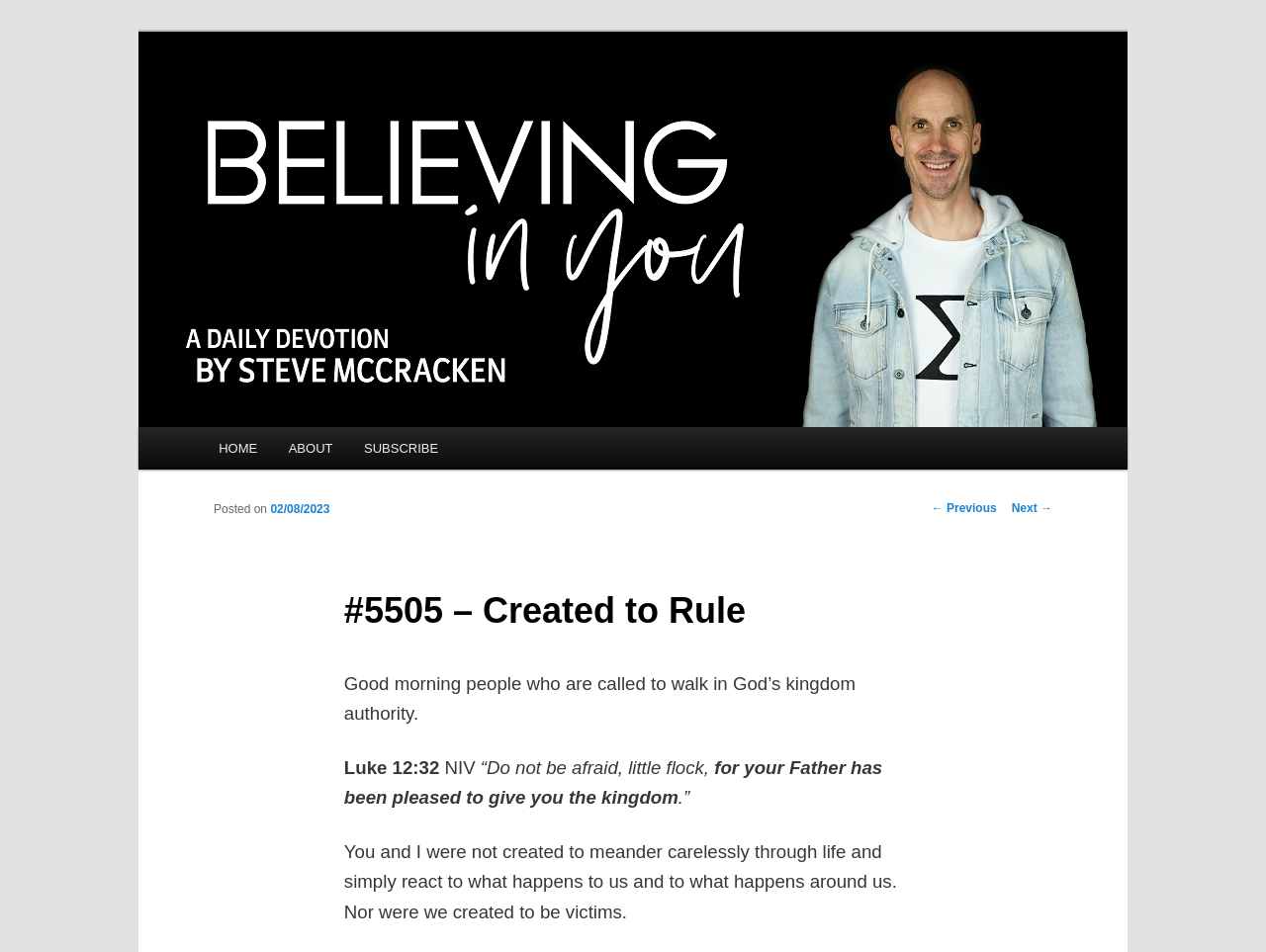Using the element description ← Previous, predict the bounding box coordinates for the UI element. Provide the coordinates in (top-left x, top-left y, bottom-right x, bottom-right y) format with values ranging from 0 to 1.

[0.736, 0.527, 0.787, 0.541]